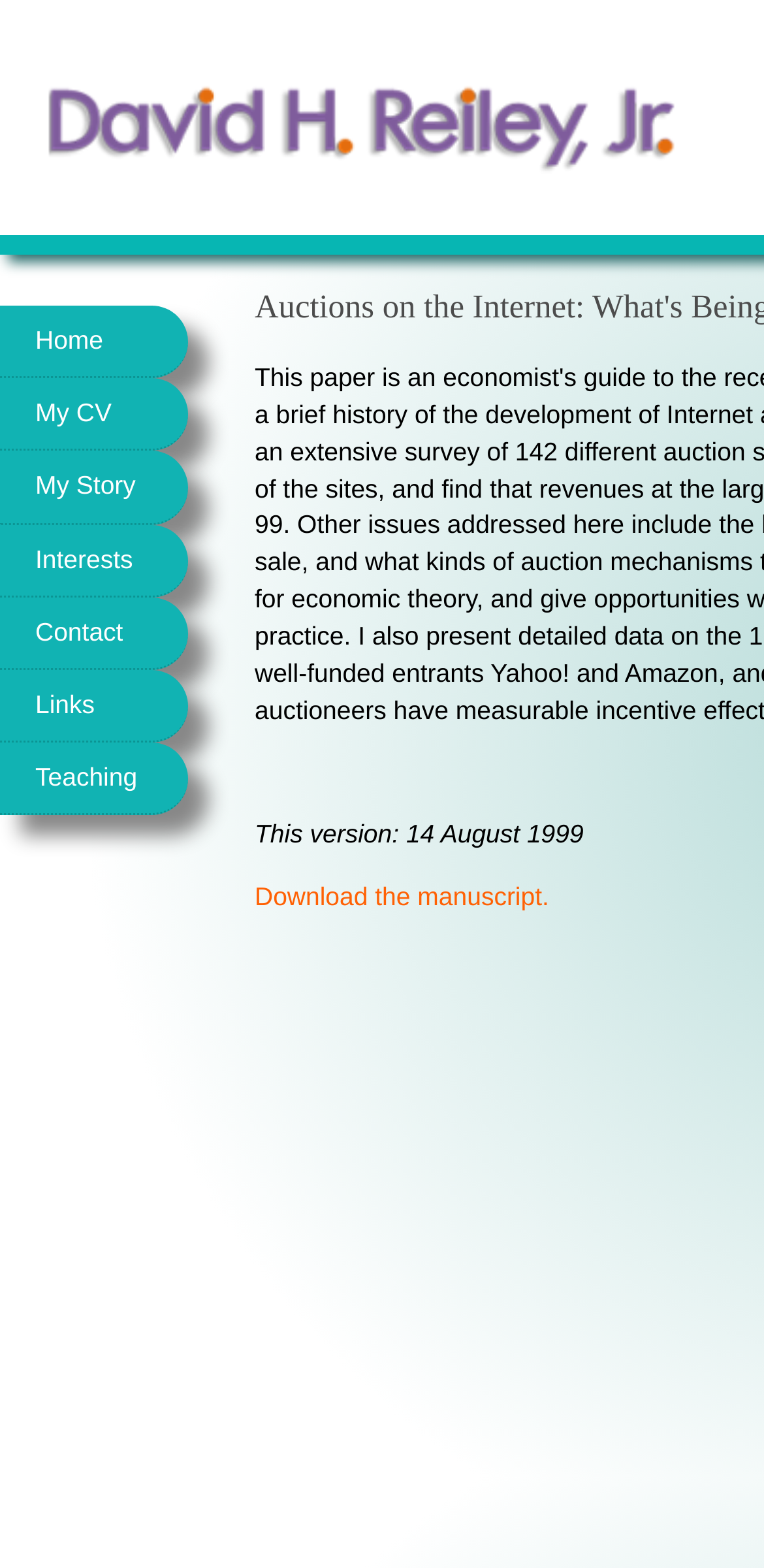Predict the bounding box for the UI component with the following description: "Download the manuscript.".

[0.333, 0.562, 0.719, 0.581]